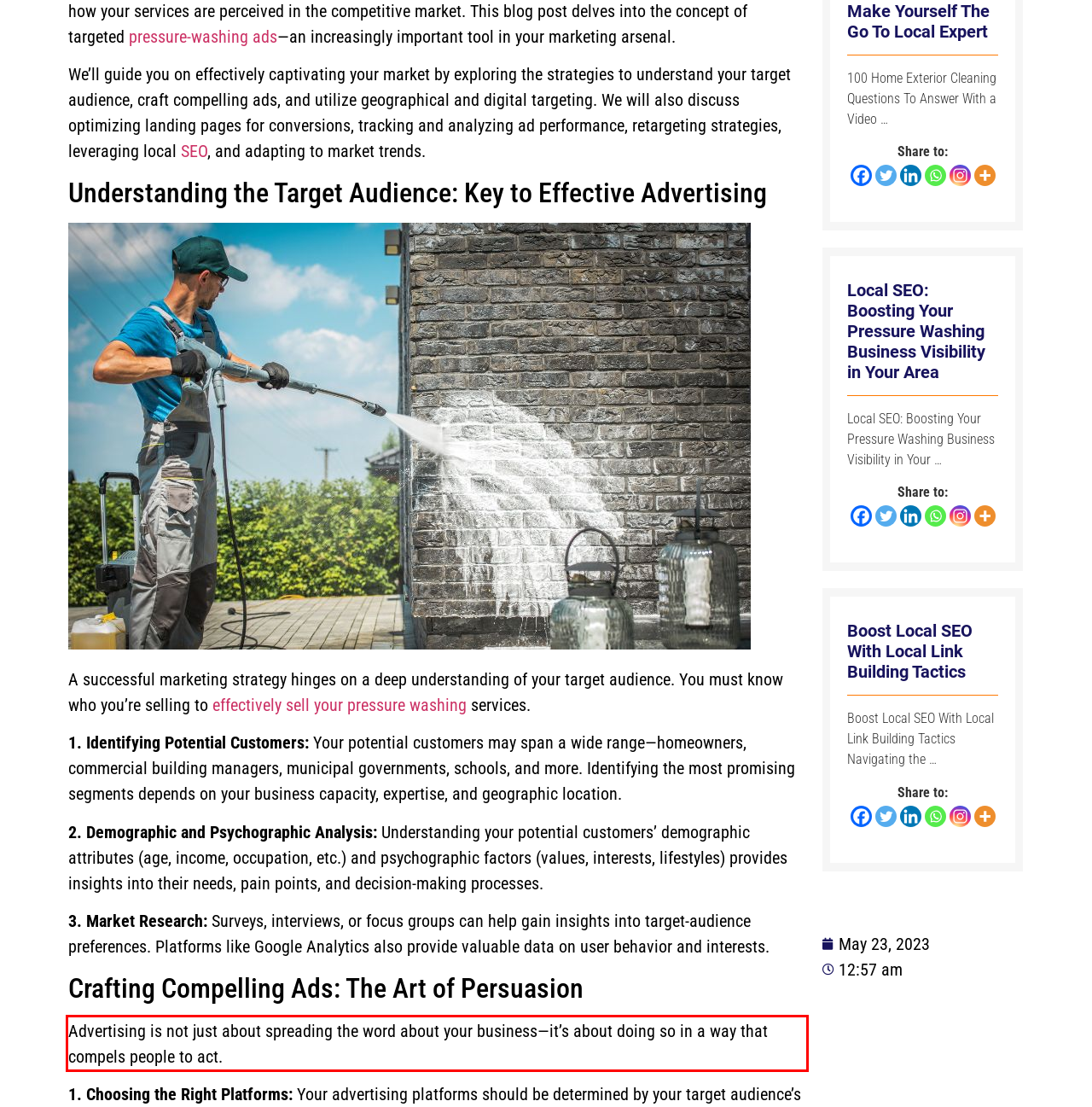Please extract the text content within the red bounding box on the webpage screenshot using OCR.

Advertising is not just about spreading the word about your business—it’s about doing so in a way that compels people to act.